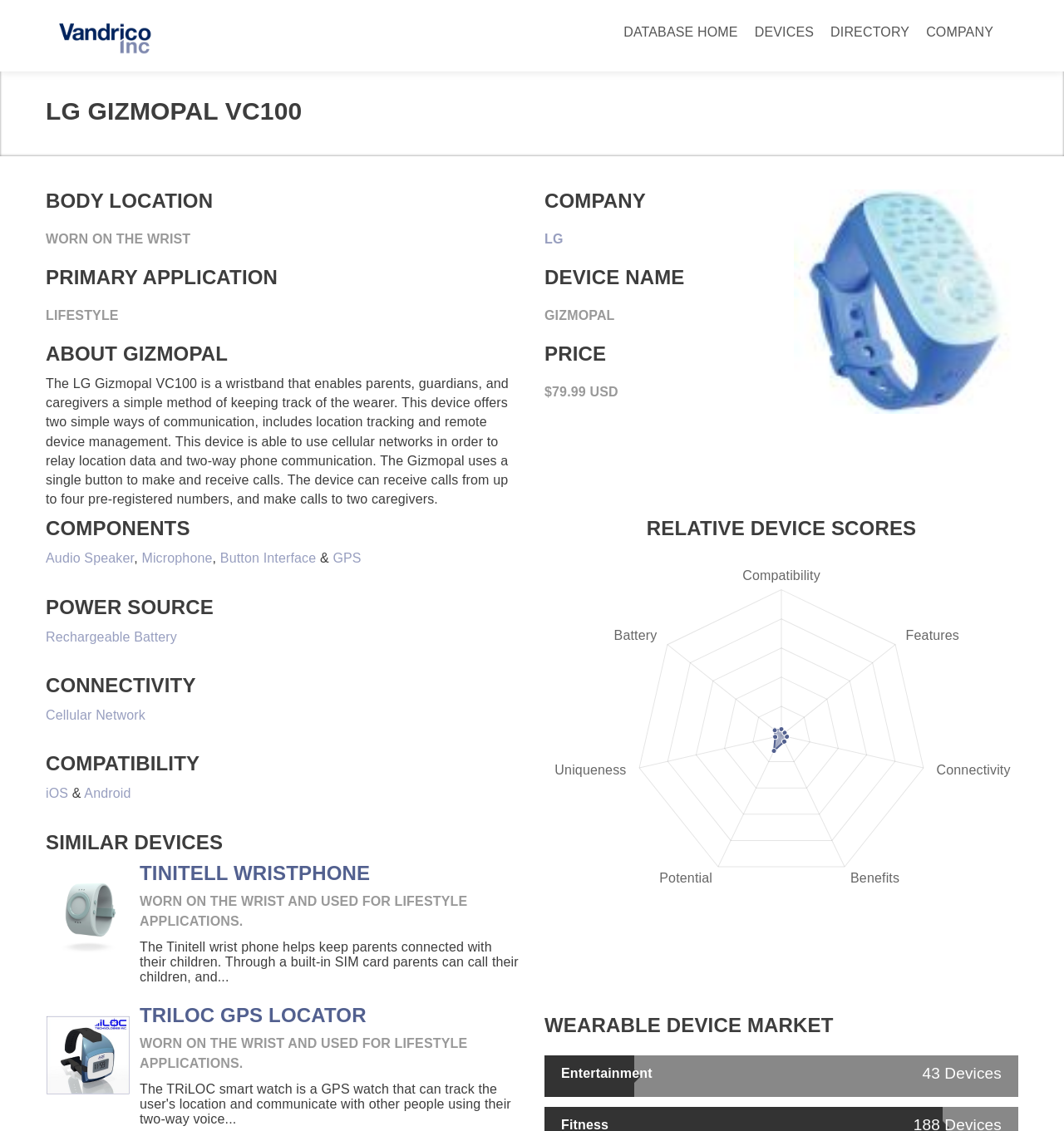Could you provide the bounding box coordinates for the portion of the screen to click to complete this instruction: "Click the DATABASE HOME link"?

[0.578, 0.0, 0.701, 0.058]